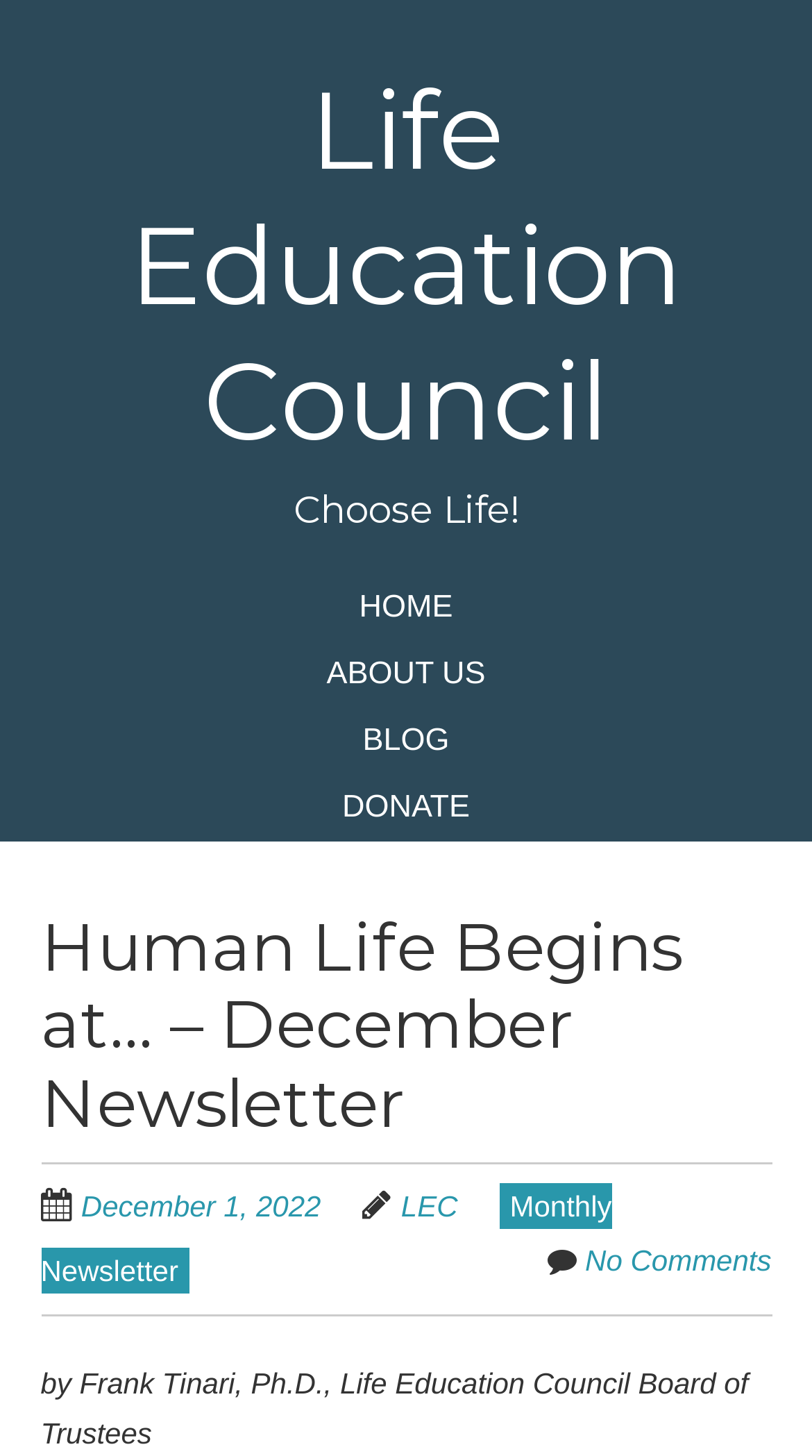Who is the author of the newsletter?
Please provide a detailed and comprehensive answer to the question.

The author of the newsletter can be found in the static text element 'by Frank Tinari, Ph.D., Life Education Council Board of Trustees' which is located at the bottom of the main content area of the webpage.